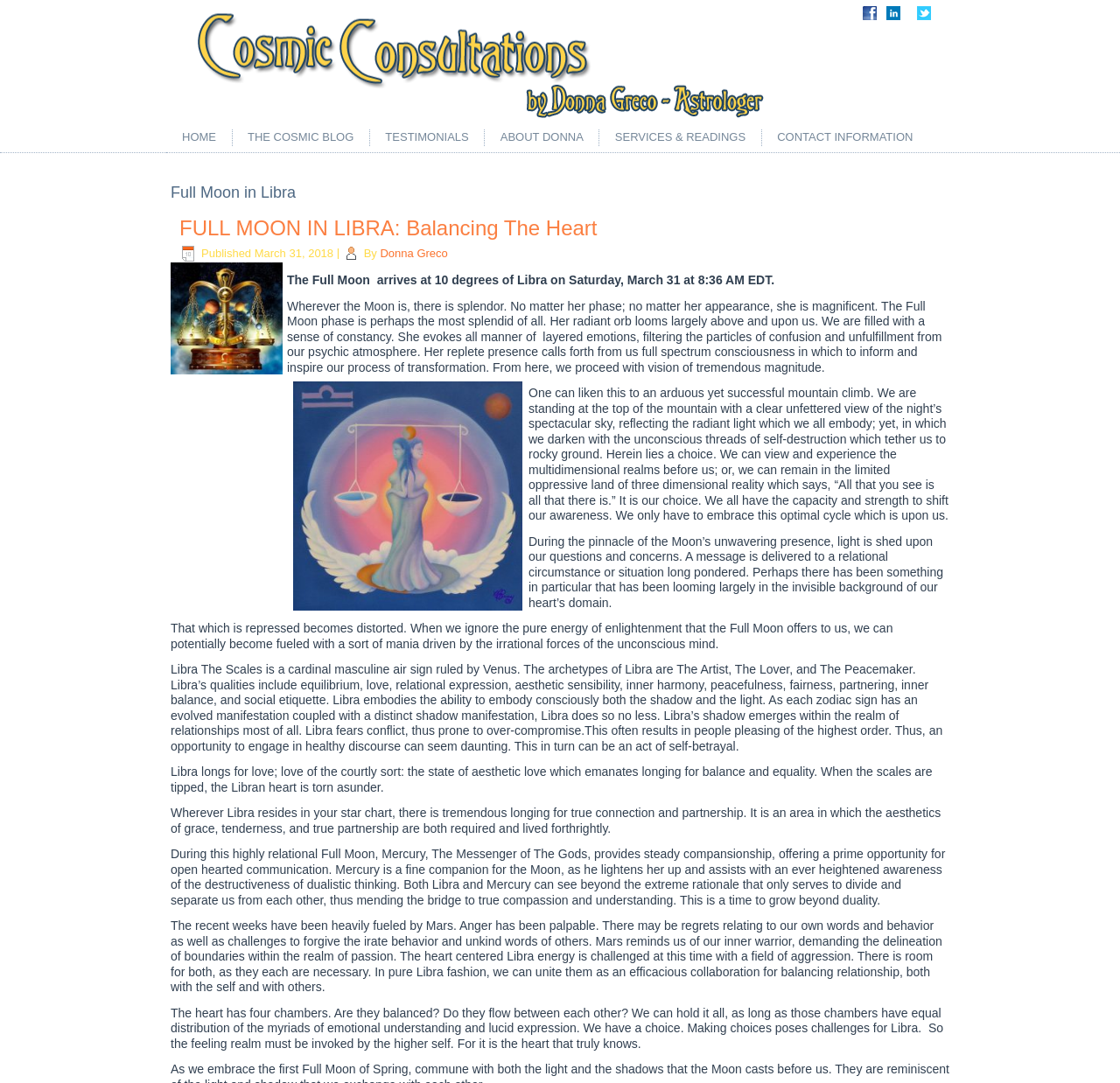Please locate the bounding box coordinates of the element that needs to be clicked to achieve the following instruction: "Click on the 'HOME' link". The coordinates should be four float numbers between 0 and 1, i.e., [left, top, right, bottom].

[0.149, 0.113, 0.206, 0.141]